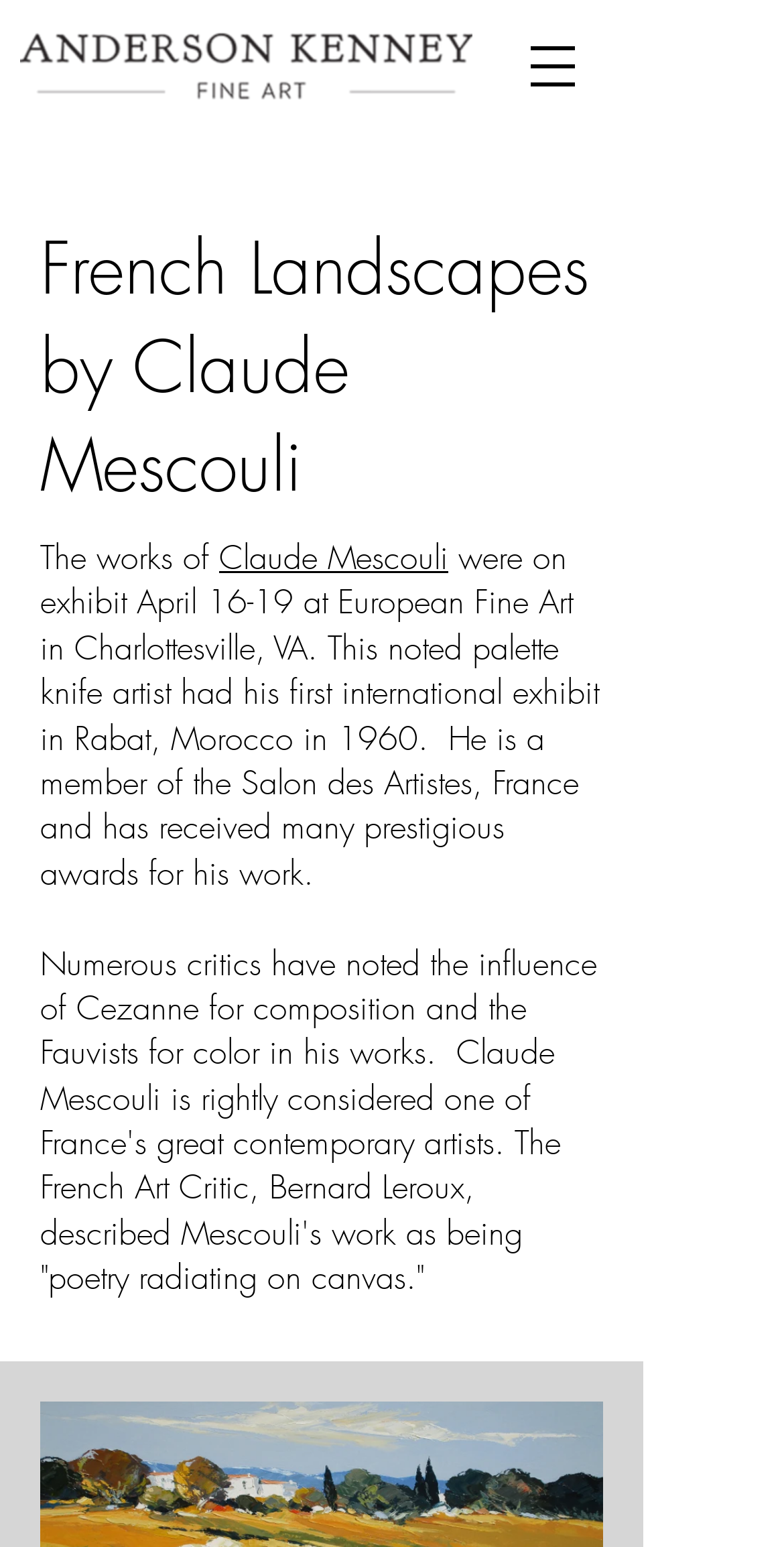Generate the title text from the webpage.

French Landscapes by Claude Mescouli